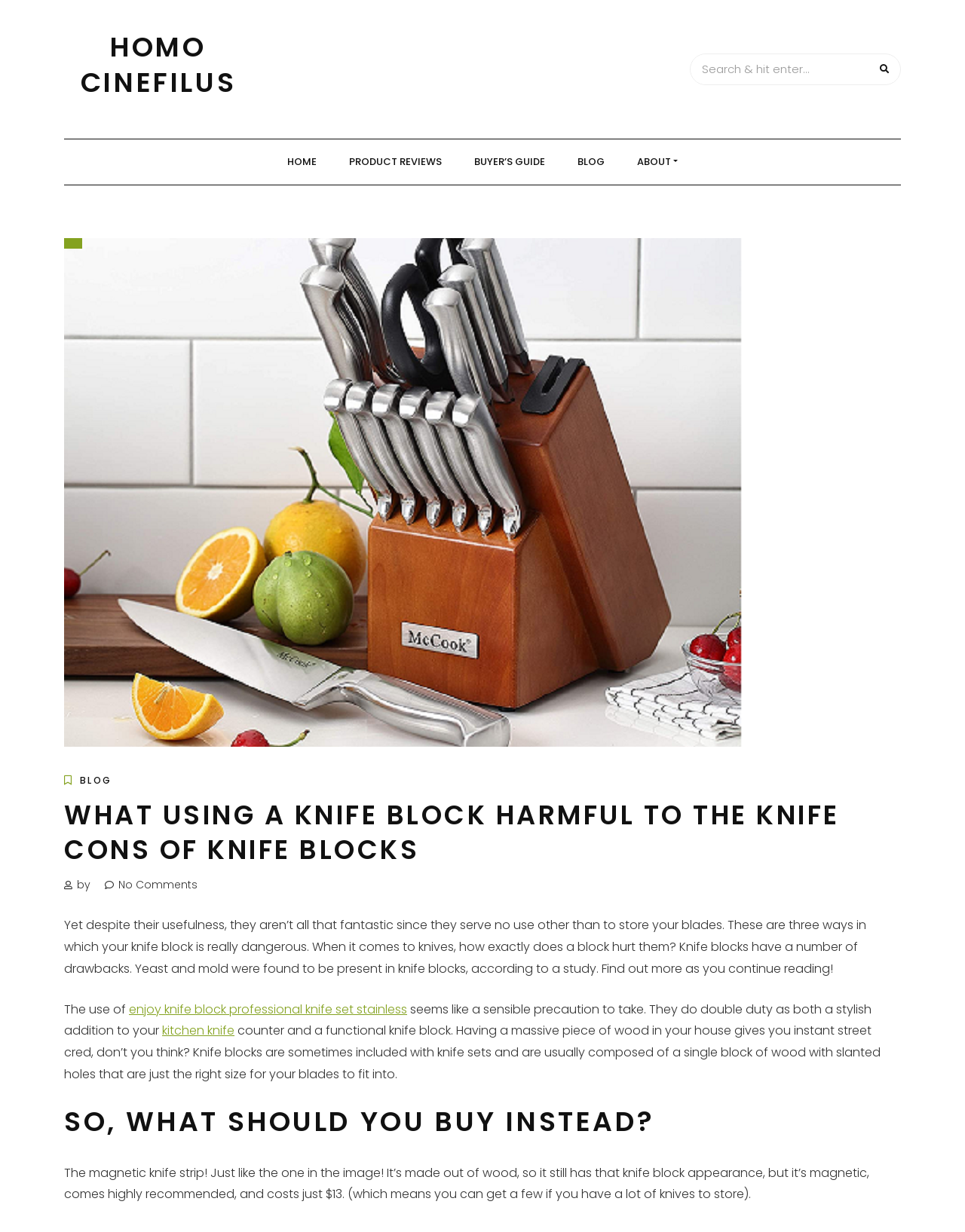What is the position of the search bar on the webpage?
Provide a one-word or short-phrase answer based on the image.

Top right